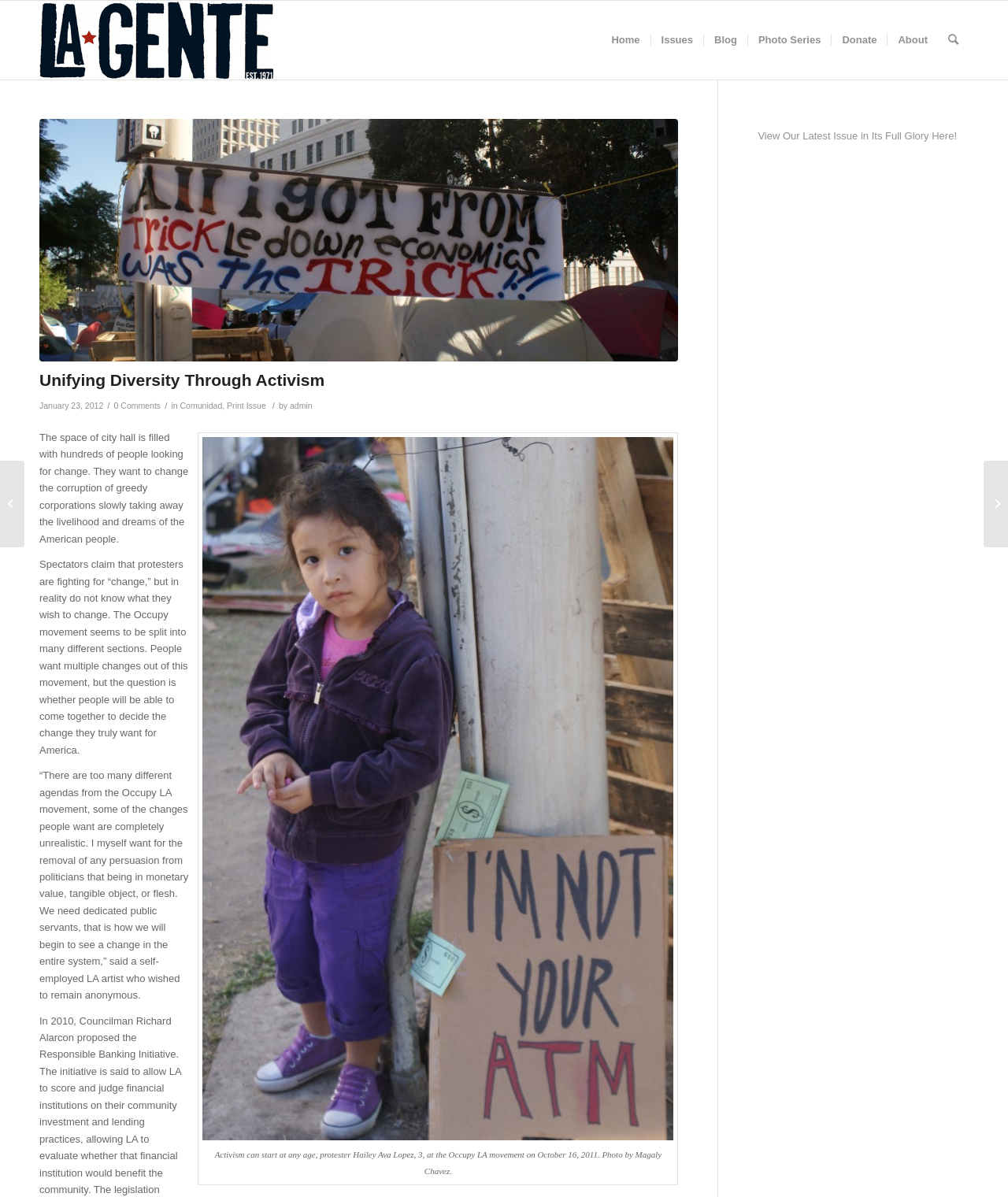How many links are there in the top navigation bar?
Based on the visual, give a brief answer using one word or a short phrase.

7